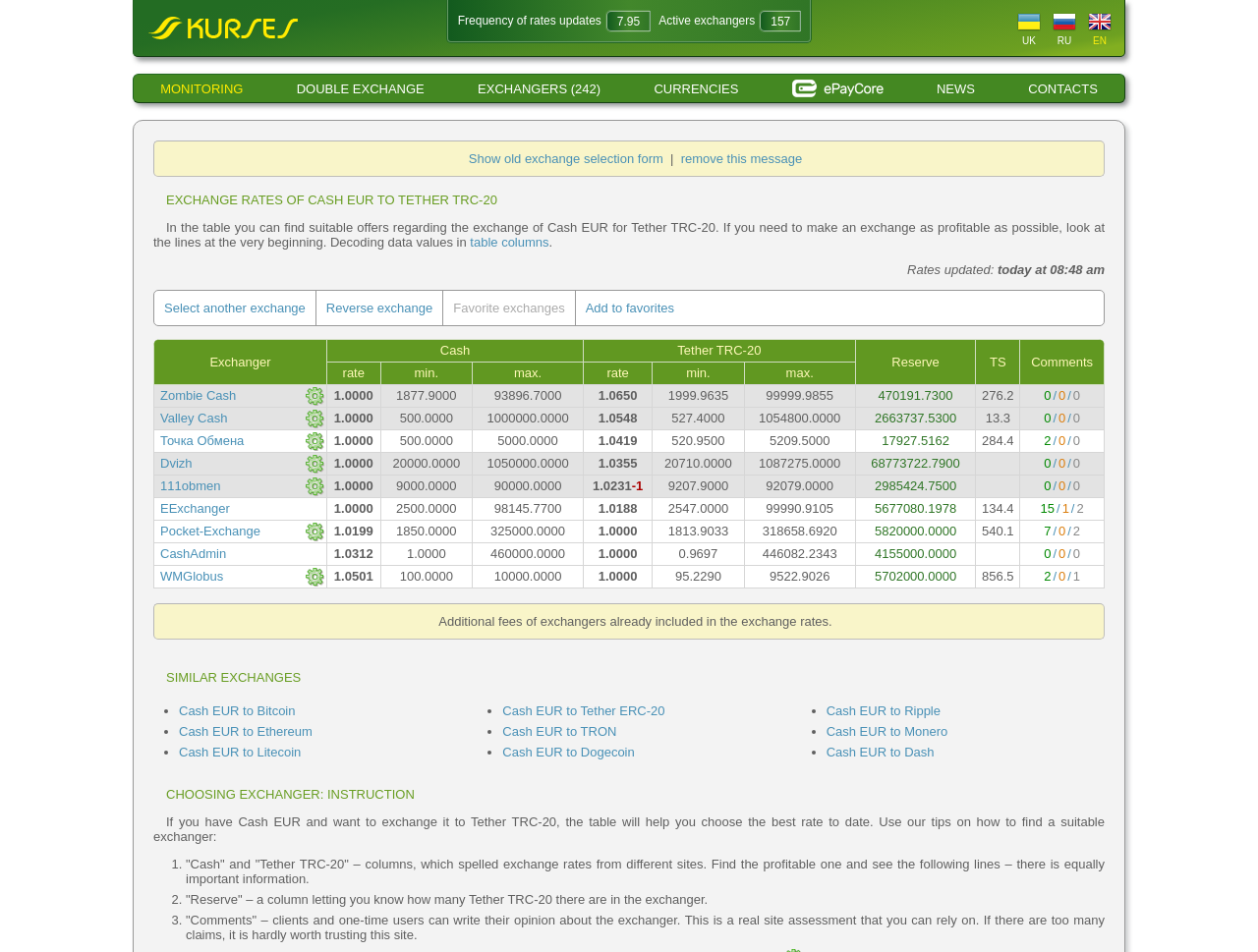What is the top rate for exchanging Cash EUR to Tether TRC-20?
Answer the question with as much detail as you can, using the image as a reference.

I found the answer by looking at the table column headers and the first row of the table, which shows the top rate for exchanging Cash EUR to Tether TRC-20.